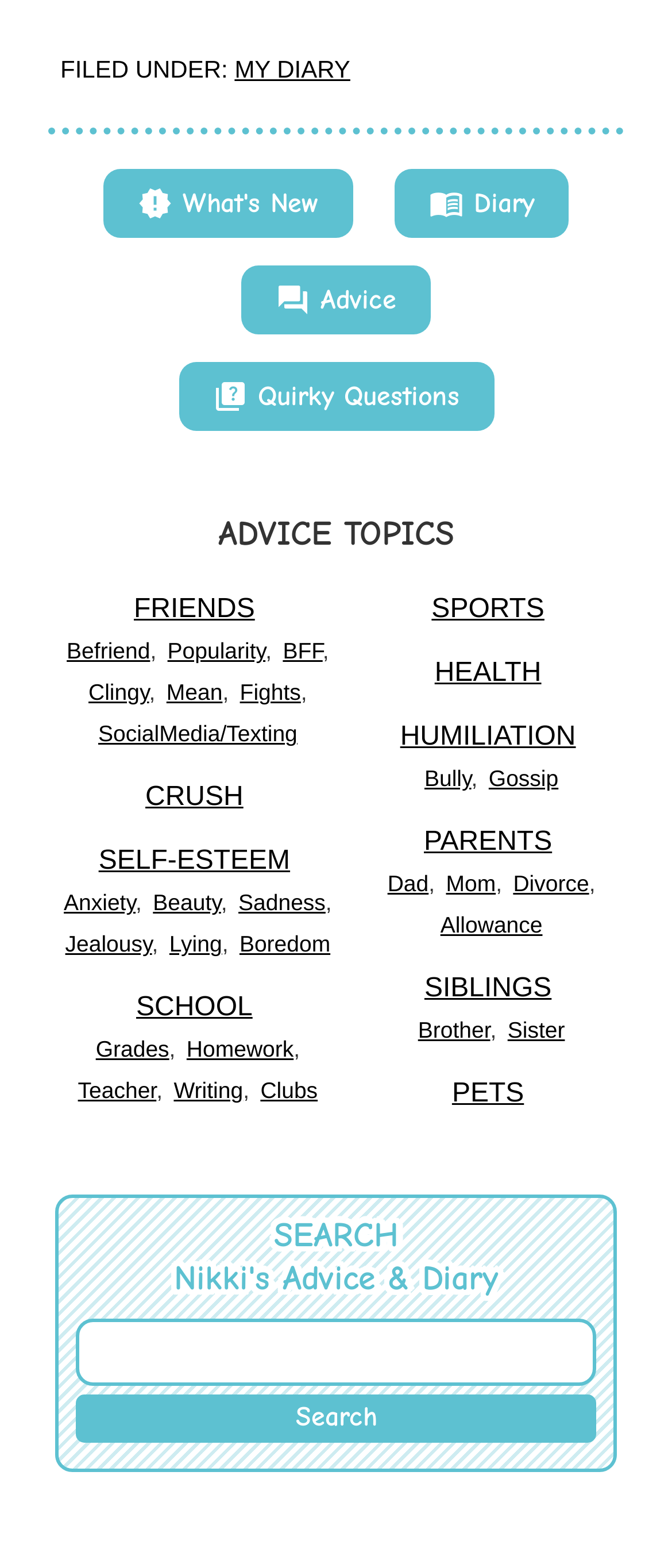Locate the bounding box coordinates of the element to click to perform the following action: 'Click on 'NEW RELEASES''. The coordinates should be given as four float values between 0 and 1, in the form of [left, top, right, bottom].

[0.154, 0.108, 0.526, 0.152]